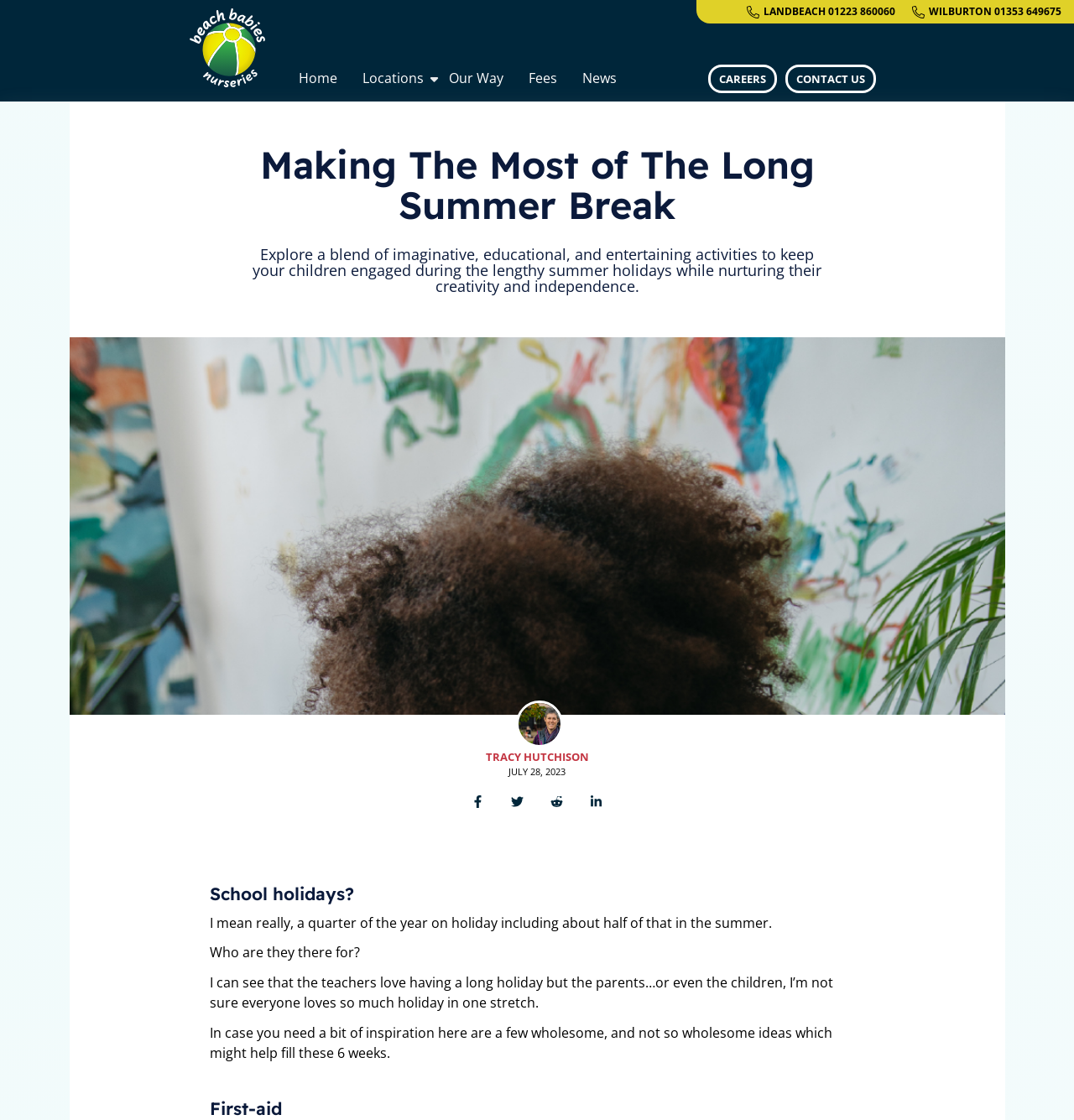Please determine the bounding box coordinates of the element to click on in order to accomplish the following task: "Click the 'Home' link". Ensure the coordinates are four float numbers ranging from 0 to 1, i.e., [left, top, right, bottom].

[0.278, 0.062, 0.314, 0.078]